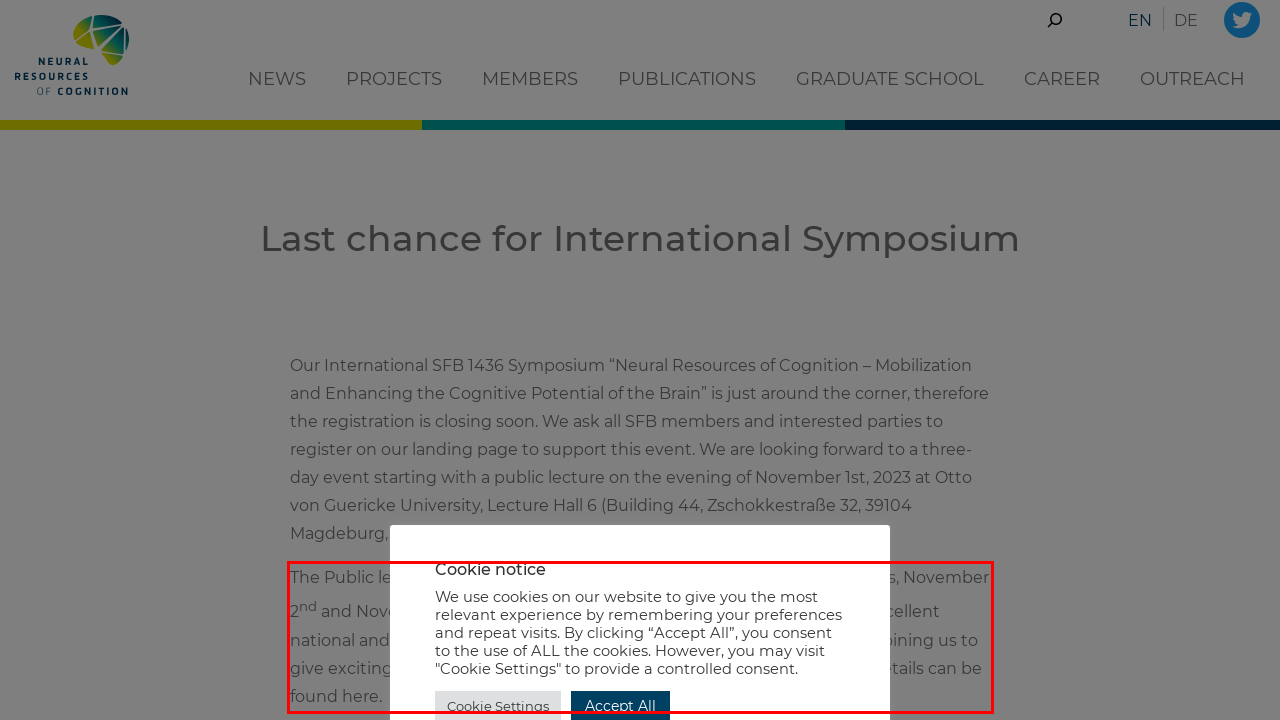Given a screenshot of a webpage with a red bounding box, extract the text content from the UI element inside the red bounding box.

The Public lecture is free for all interested parties. On the following two days, November 2nd and November 3rd, registration is absolutely necessary. A number of excellent national and international speakers from the field of neuroscience will be joining us to give exciting talks. Please help us to make this symposium a success. All details can be found here.